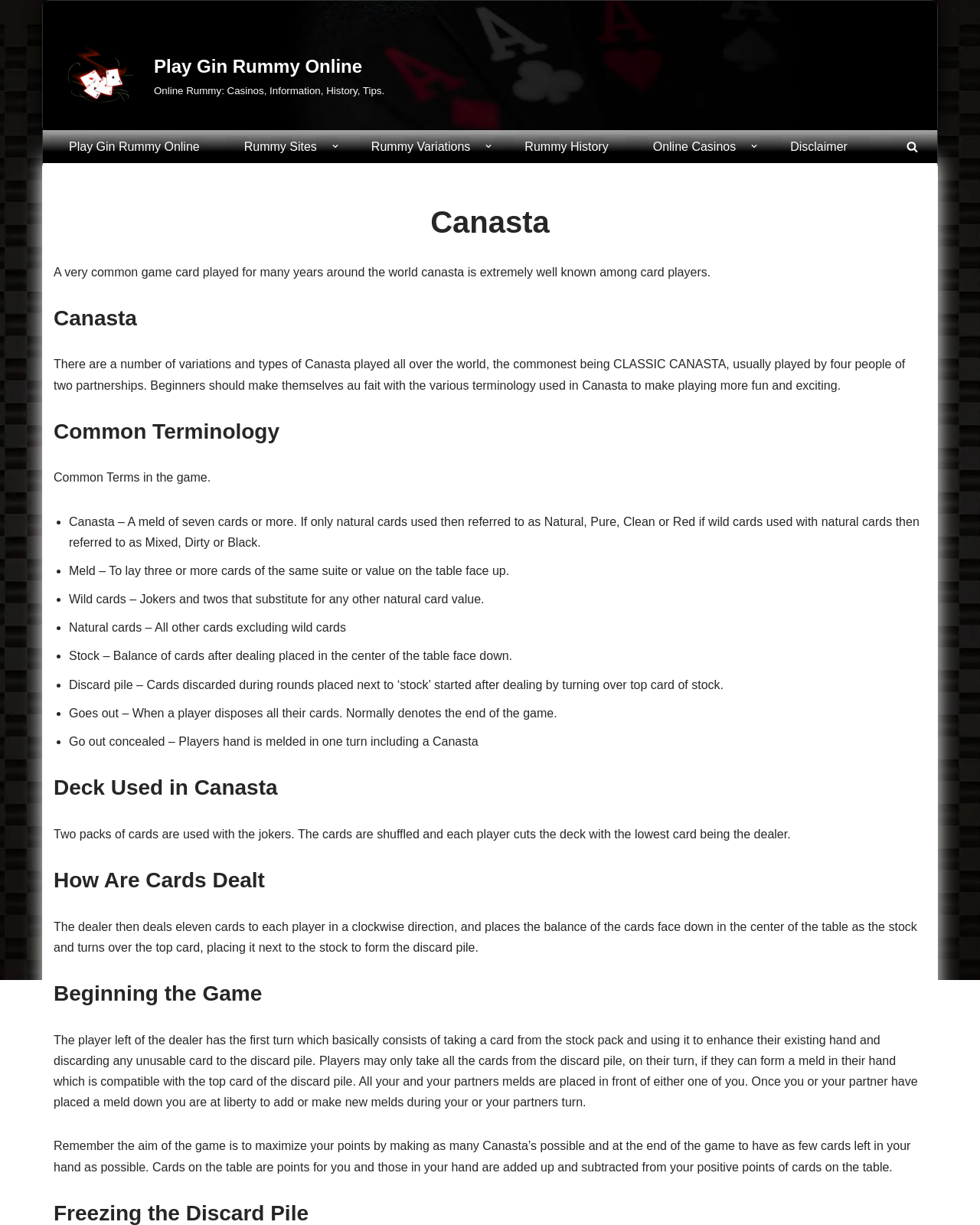Indicate the bounding box coordinates of the element that needs to be clicked to satisfy the following instruction: "Subscribe to the newsletter". The coordinates should be four float numbers between 0 and 1, i.e., [left, top, right, bottom].

None